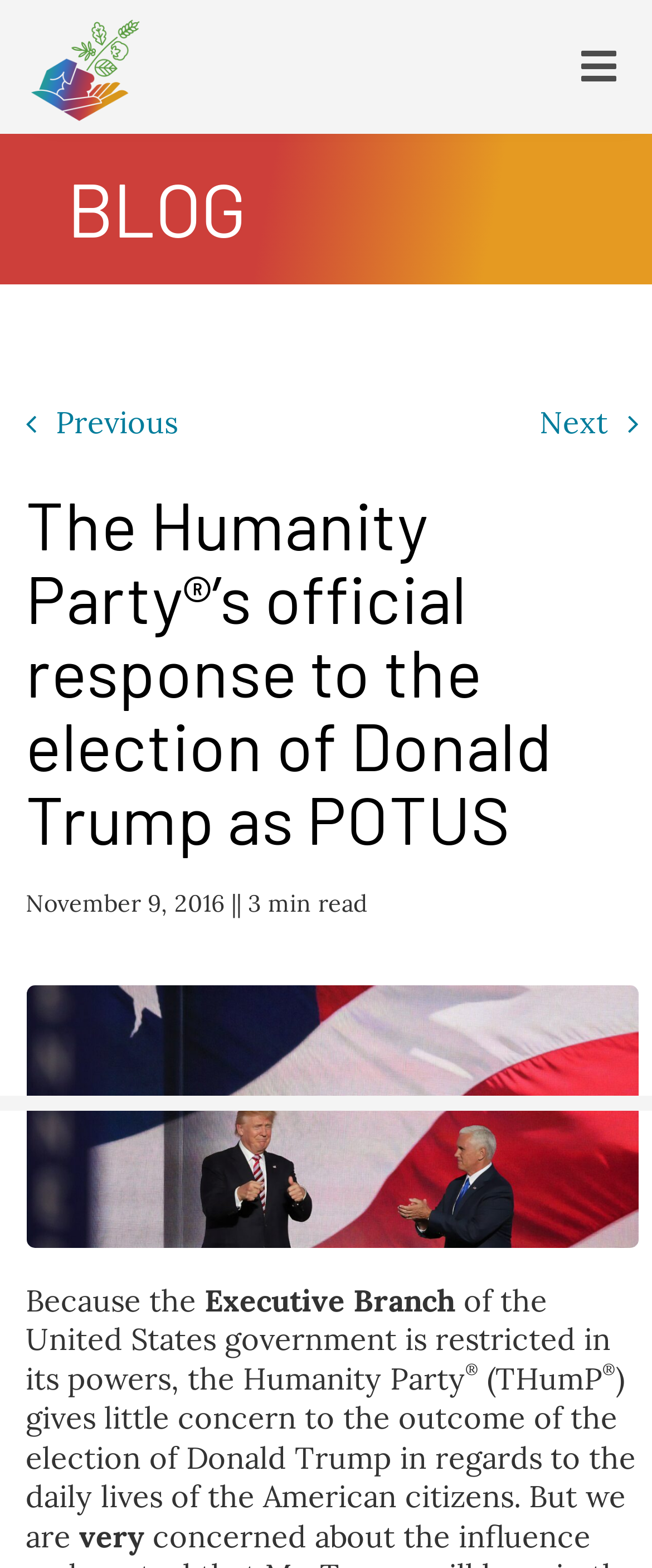Specify the bounding box coordinates for the region that must be clicked to perform the given instruction: "Click the Previous link".

[0.04, 0.257, 0.273, 0.282]